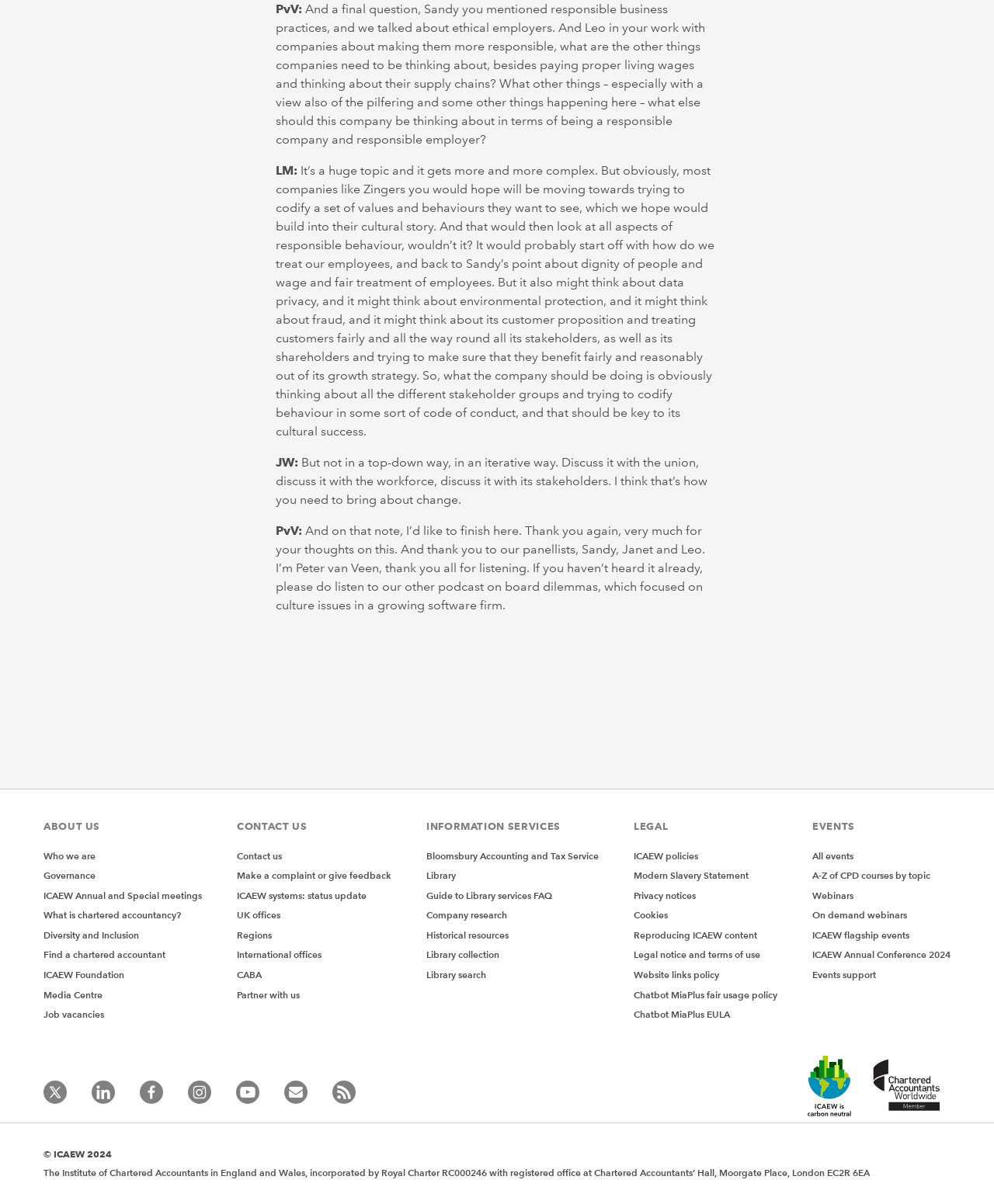What is the topic of the podcast?
Look at the image and respond to the question as thoroughly as possible.

Based on the conversation between the panellists, it appears that the topic of the podcast is responsible business practices, including paying proper living wages, thinking about supply chains, and other aspects of responsible behaviour.